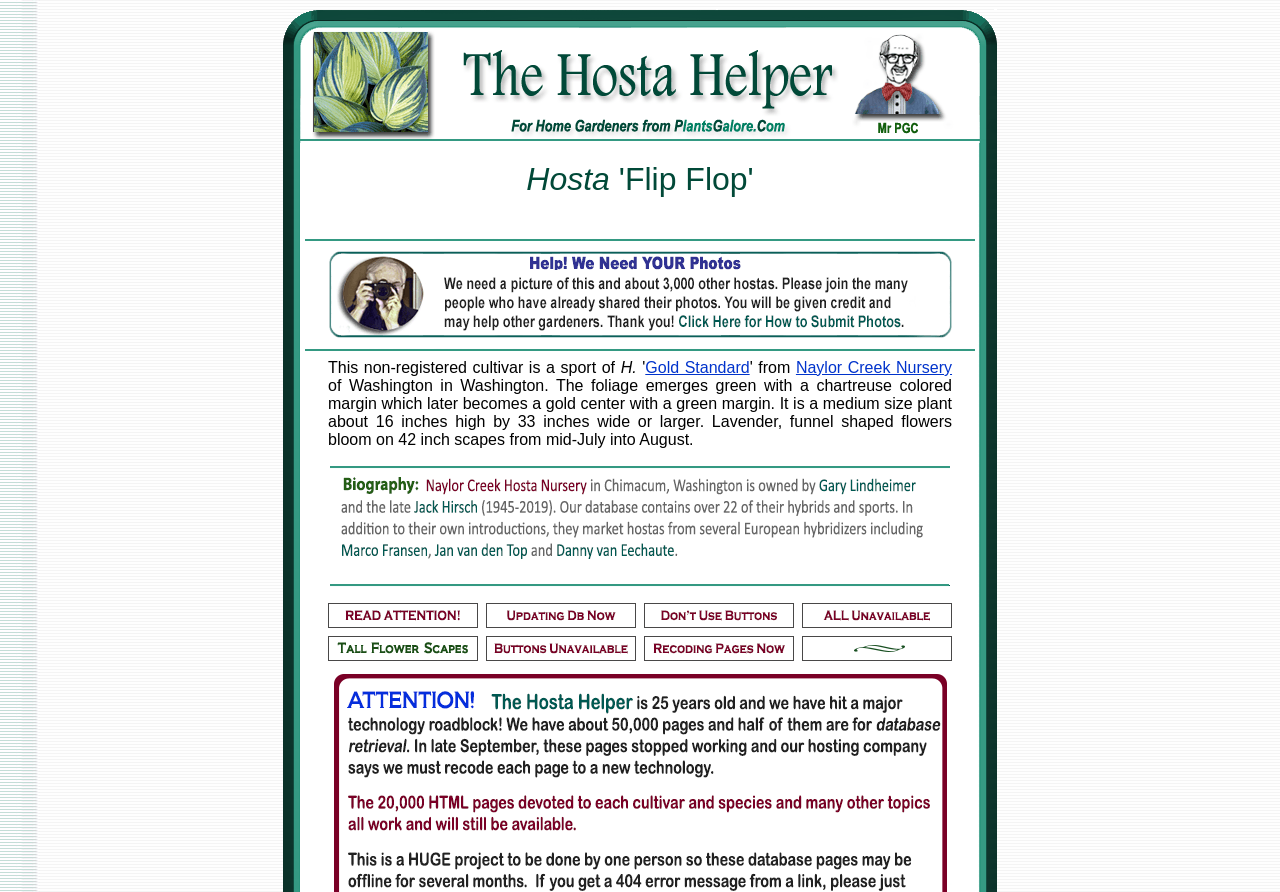Answer the following inquiry with a single word or phrase:
How many images are there on the webpage?

7